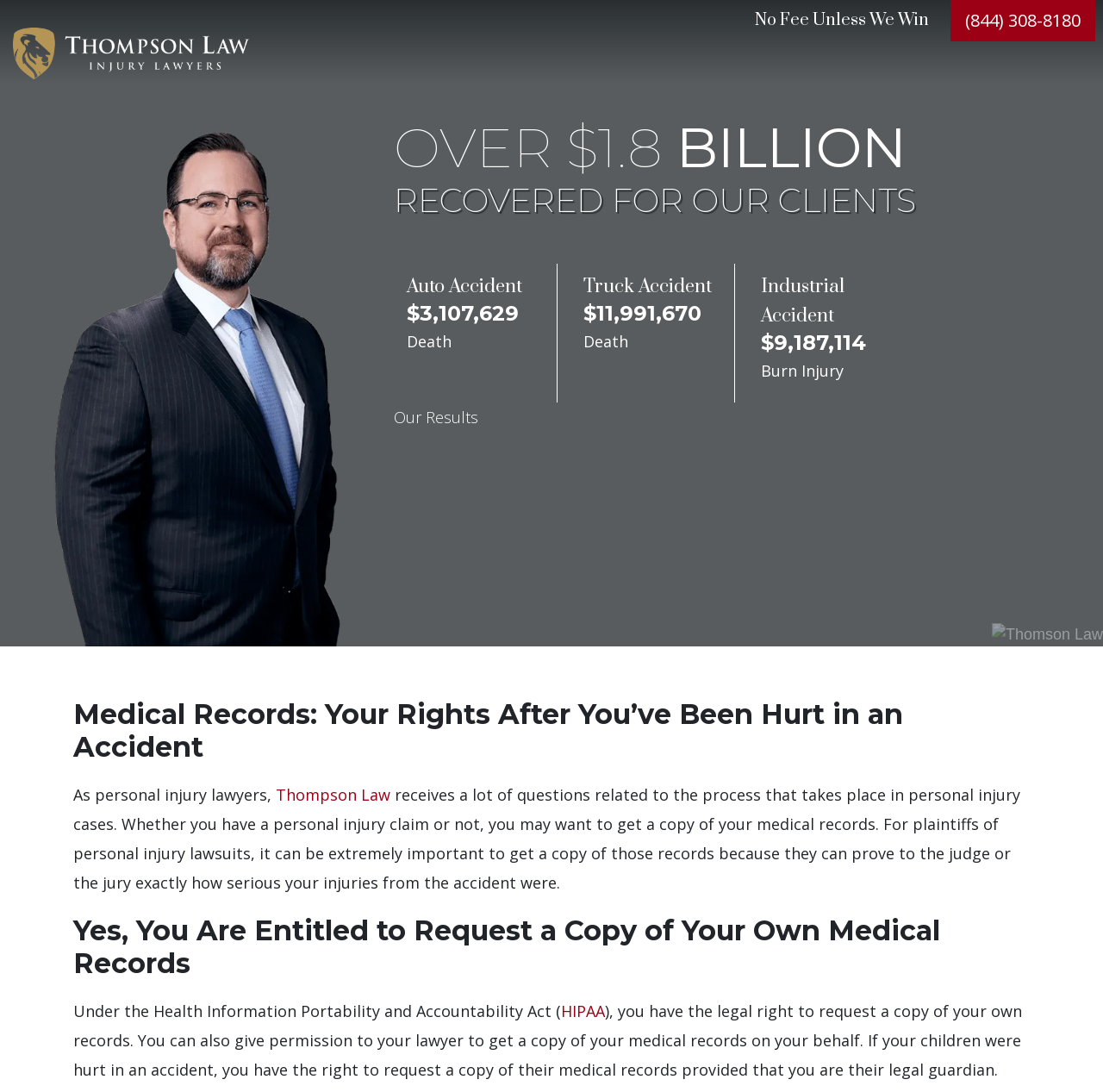Please reply with a single word or brief phrase to the question: 
What is the phone number to call for a lawyer?

(844) 308-8180